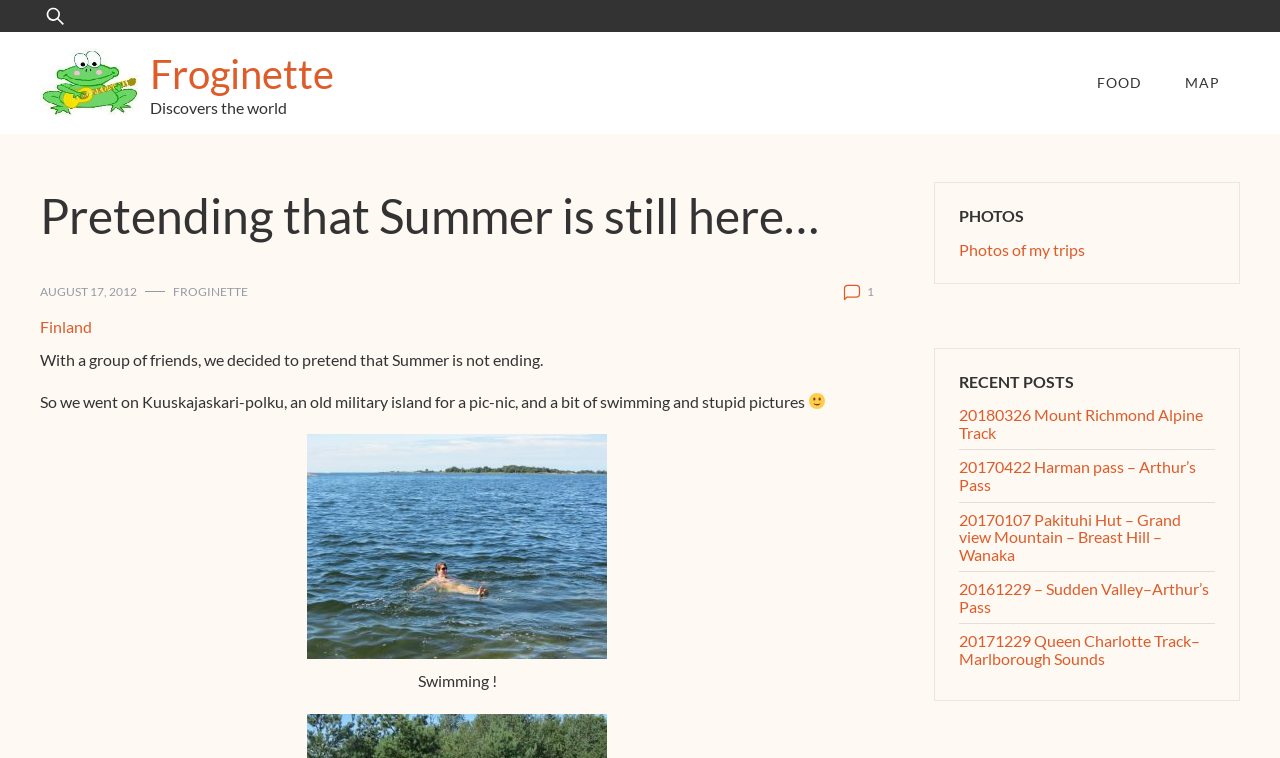Specify the bounding box coordinates of the element's region that should be clicked to achieve the following instruction: "View photos of trips". The bounding box coordinates consist of four float numbers between 0 and 1, in the format [left, top, right, bottom].

[0.749, 0.317, 0.848, 0.342]